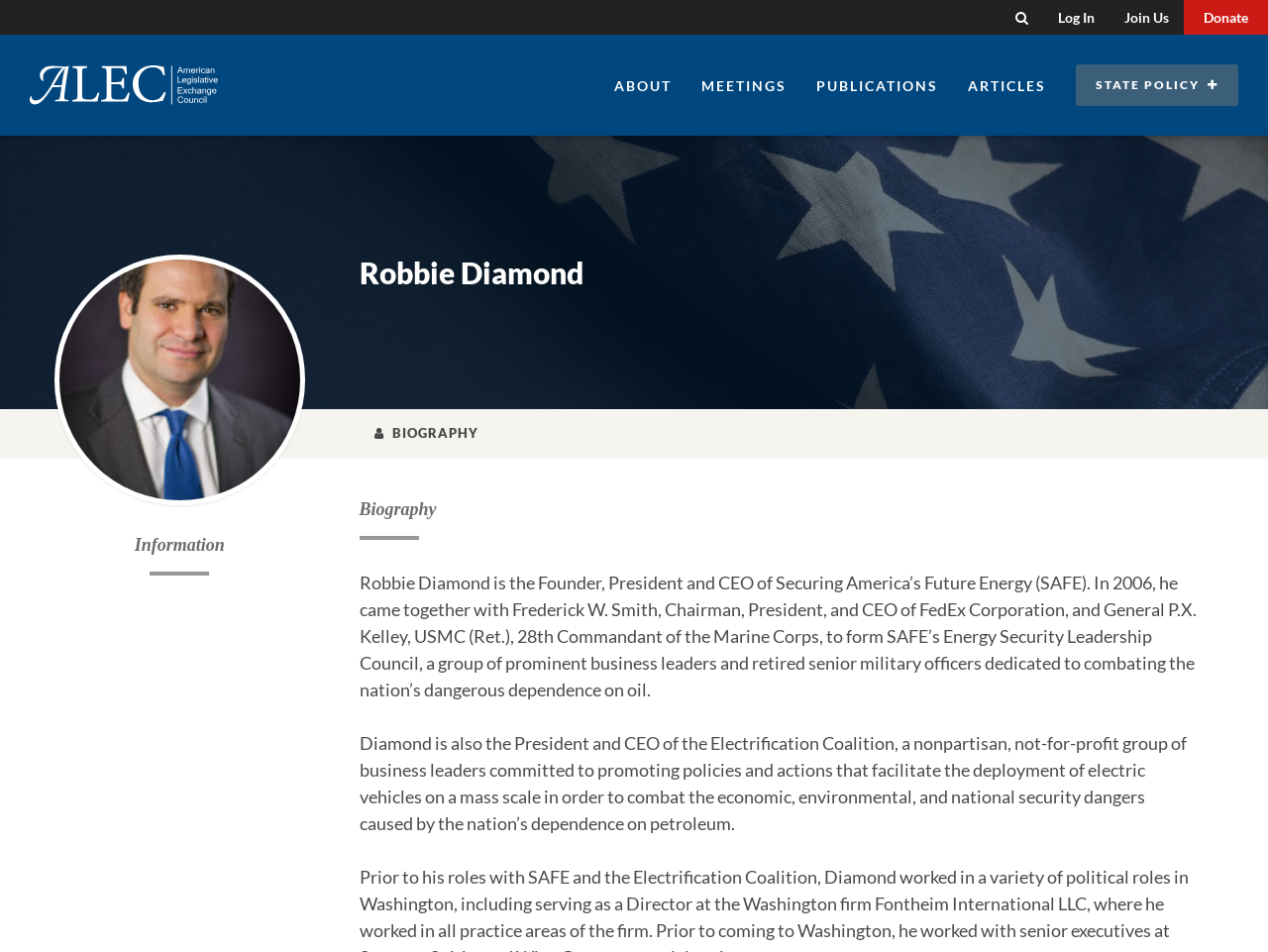Please provide the bounding box coordinates for the element that needs to be clicked to perform the instruction: "Log in". The coordinates must consist of four float numbers between 0 and 1, formatted as [left, top, right, bottom].

[0.823, 0.0, 0.875, 0.036]